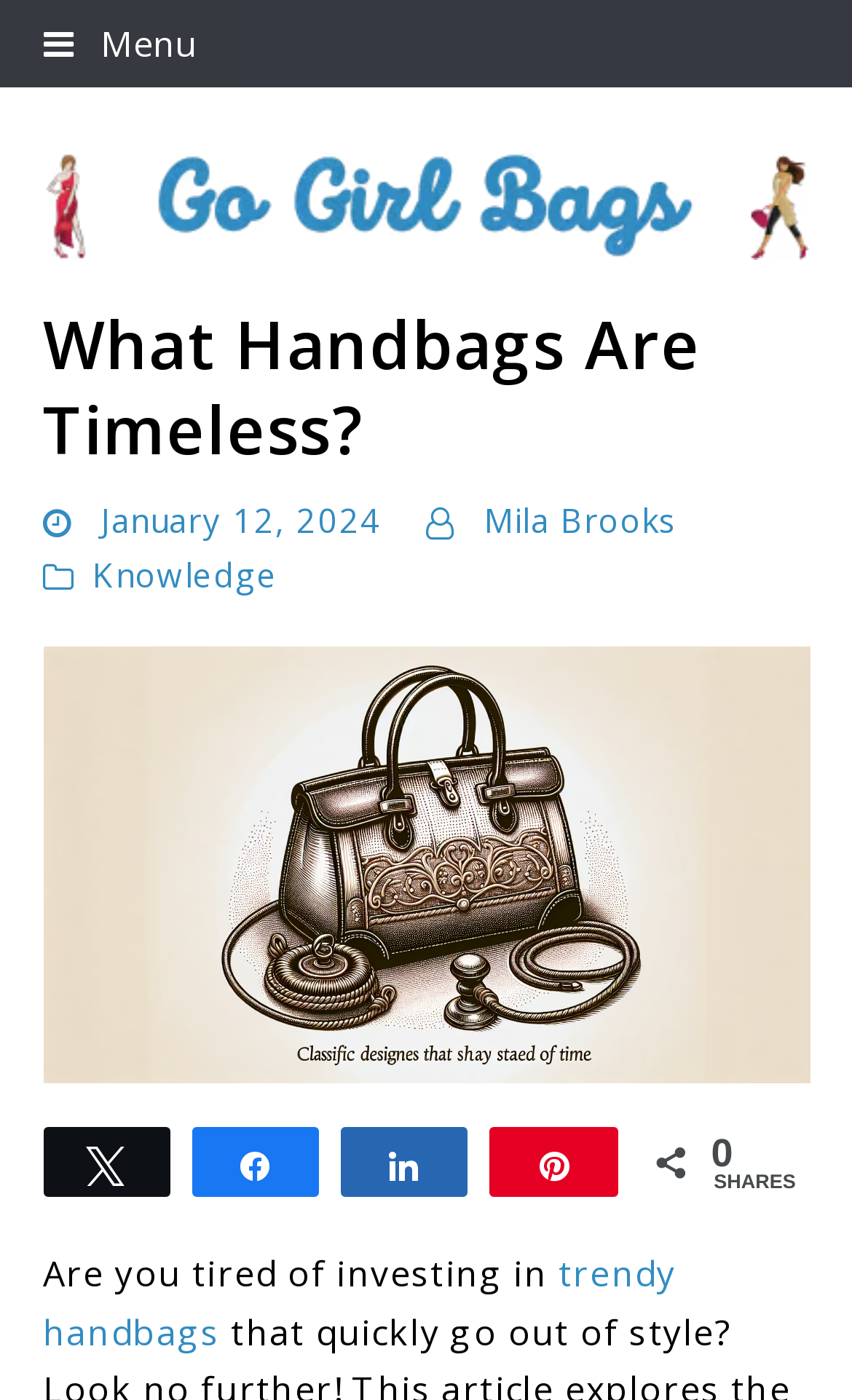What is the date of the article?
Based on the screenshot, give a detailed explanation to answer the question.

The date of the article can be found below the title of the article, where it says 'January 12, 2024'. This information is located in the middle of the webpage, above the main content of the article.